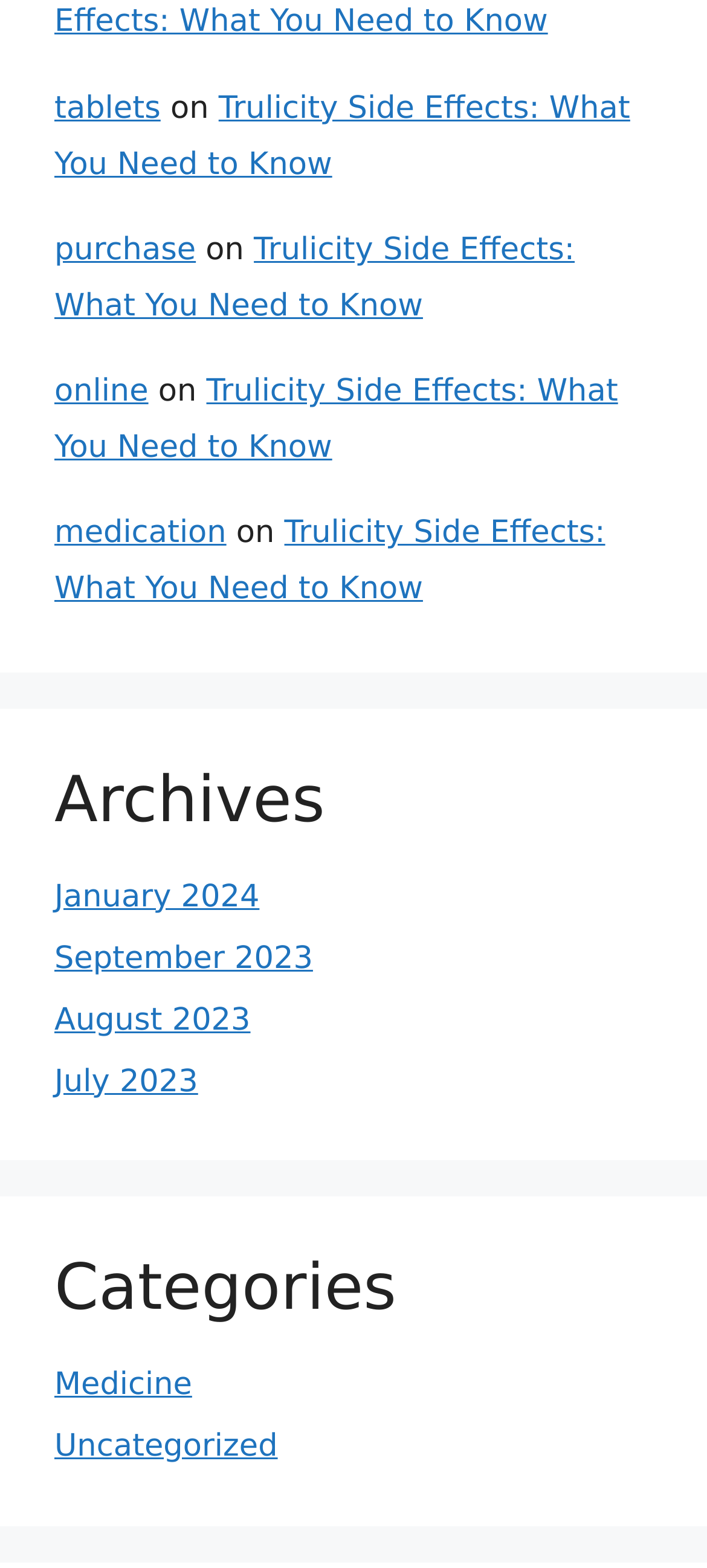Identify the bounding box for the described UI element: "online".

[0.077, 0.238, 0.21, 0.262]